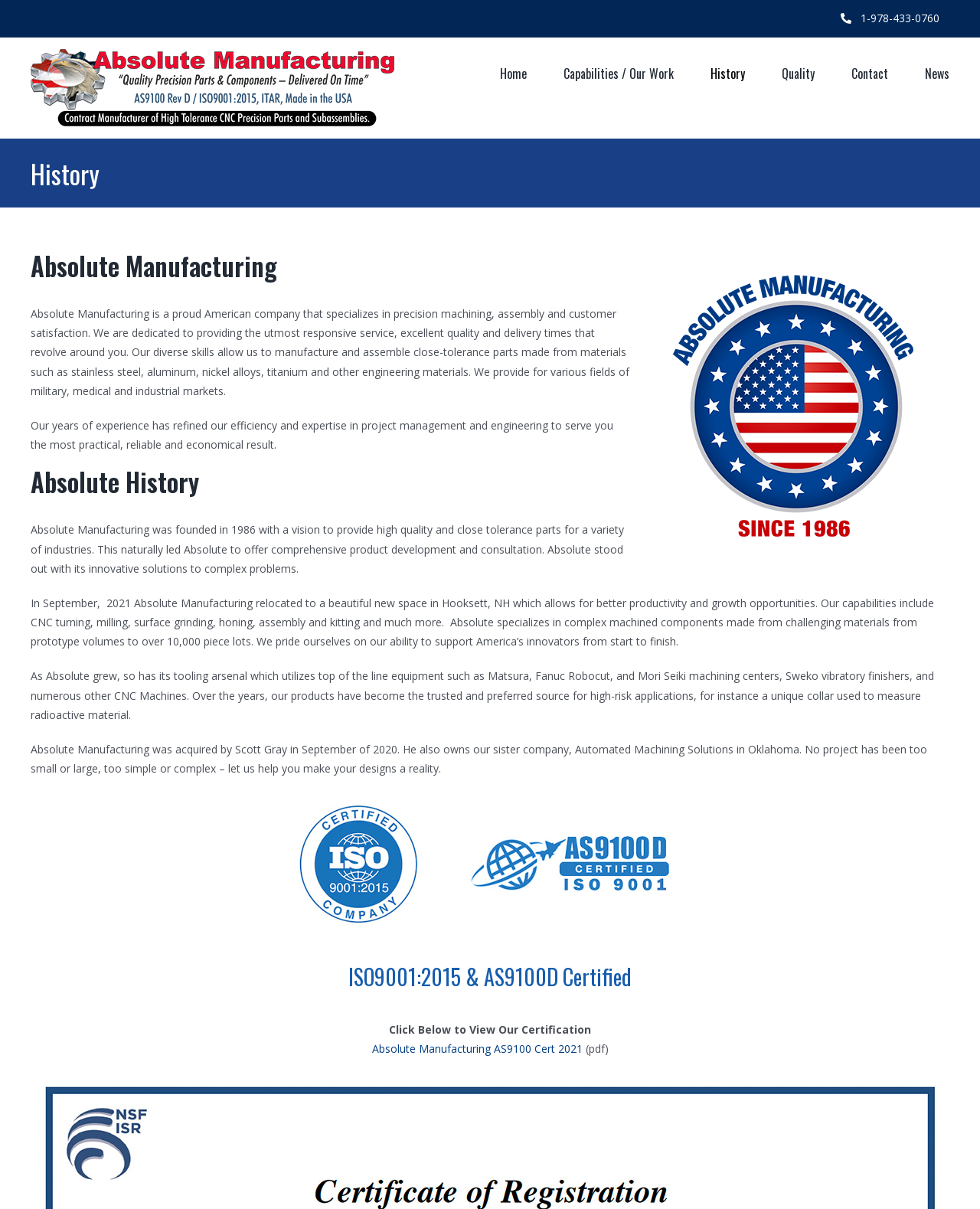Create an elaborate caption that covers all aspects of the webpage.

The webpage is about Absolute Manufacturing, a proud American company that specializes in precision machining, assembly, and customer satisfaction. At the top left corner, there is the company's logo, which is an image. Below the logo, there is a main heading that reads "History" in a large font. 

To the right of the logo, there is a secondary menu with a phone number "1-978-433-0760" displayed. Below the phone number, there is a main menu that spans across the top of the page, containing links to different sections of the website, including "Home", "Capabilities / Our Work", "History", "Quality", "Contact", and "News". 

The main content of the page is divided into several sections. The first section has a heading "Absolute Manufacturing" and a paragraph of text that describes the company's mission and services. Below this section, there is another section with a heading "Our years of experience" that highlights the company's expertise in project management and engineering.

The next section has a heading "Absolute History" and provides a brief history of the company, including its founding in 1986, relocation to a new space in 2021, and its capabilities in CNC turning, milling, and other machining processes. 

Following this section, there are several paragraphs of text that describe the company's growth, its tooling arsenal, and its products, including complex machined components made from challenging materials. 

At the bottom of the page, there is a section with a heading "ISO9001:2015 & AS9100D Certified" that highlights the company's certifications. Below this section, there is a link to view the certification, along with a note that it is a PDF file.